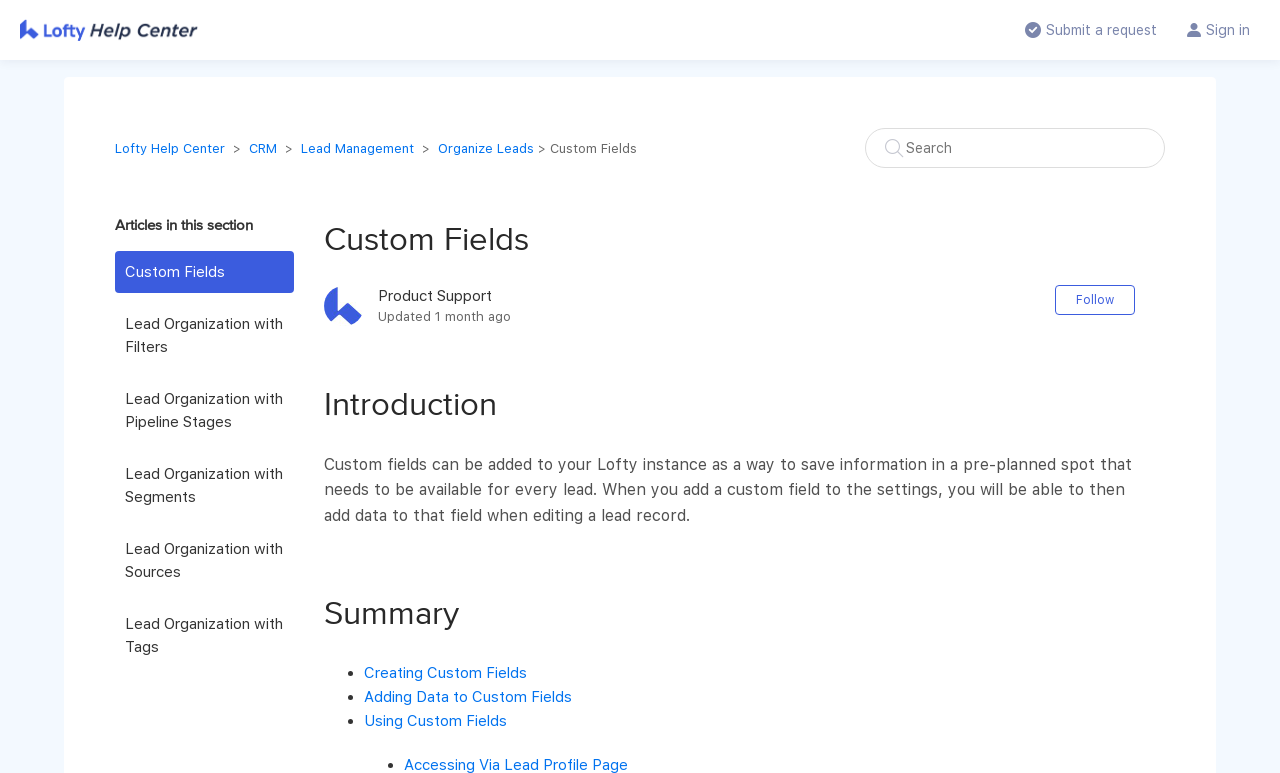Provide a thorough description of the webpage you see.

The webpage is a help center article about custom fields in Lofty, a CRM system. At the top left, there is a logo image and a link to submit a request. On the top right, there are buttons to sign in and a search bar. Below the search bar, there is a navigation menu with links to different sections, including the Lofty Help Center, CRM, Lead Management, and Organize Leads.

The main content of the page is divided into sections. The first section is a list of articles in this section, with links to related topics such as lead organization with filters, pipeline stages, segments, sources, and tags. 

Below this list, there is a header section with a heading "Custom Fields" and an avatar image. The header section also includes text indicating that the article is from Product Support and was updated on May 14, 2024. There is a button to follow the article.

The main article content starts with an introduction, which explains that custom fields can be added to a Lofty instance to save information in a pre-planned spot. The introduction is followed by a summary section, which lists three points with links to related topics: creating custom fields, adding data to custom fields, and using custom fields.